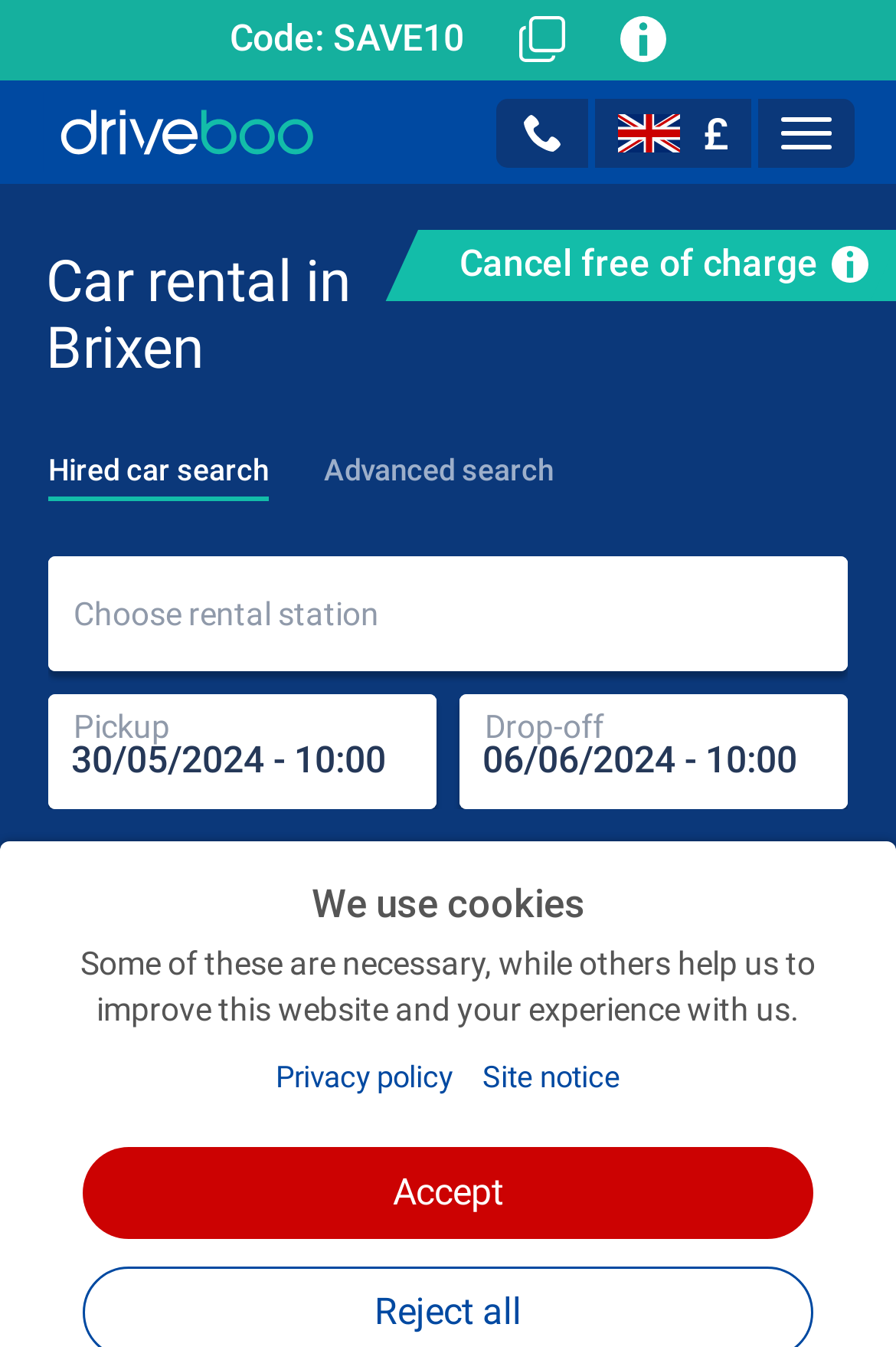Give a one-word or one-phrase response to the question:
What is the default pickup date?

30/05/2024 - 10:00